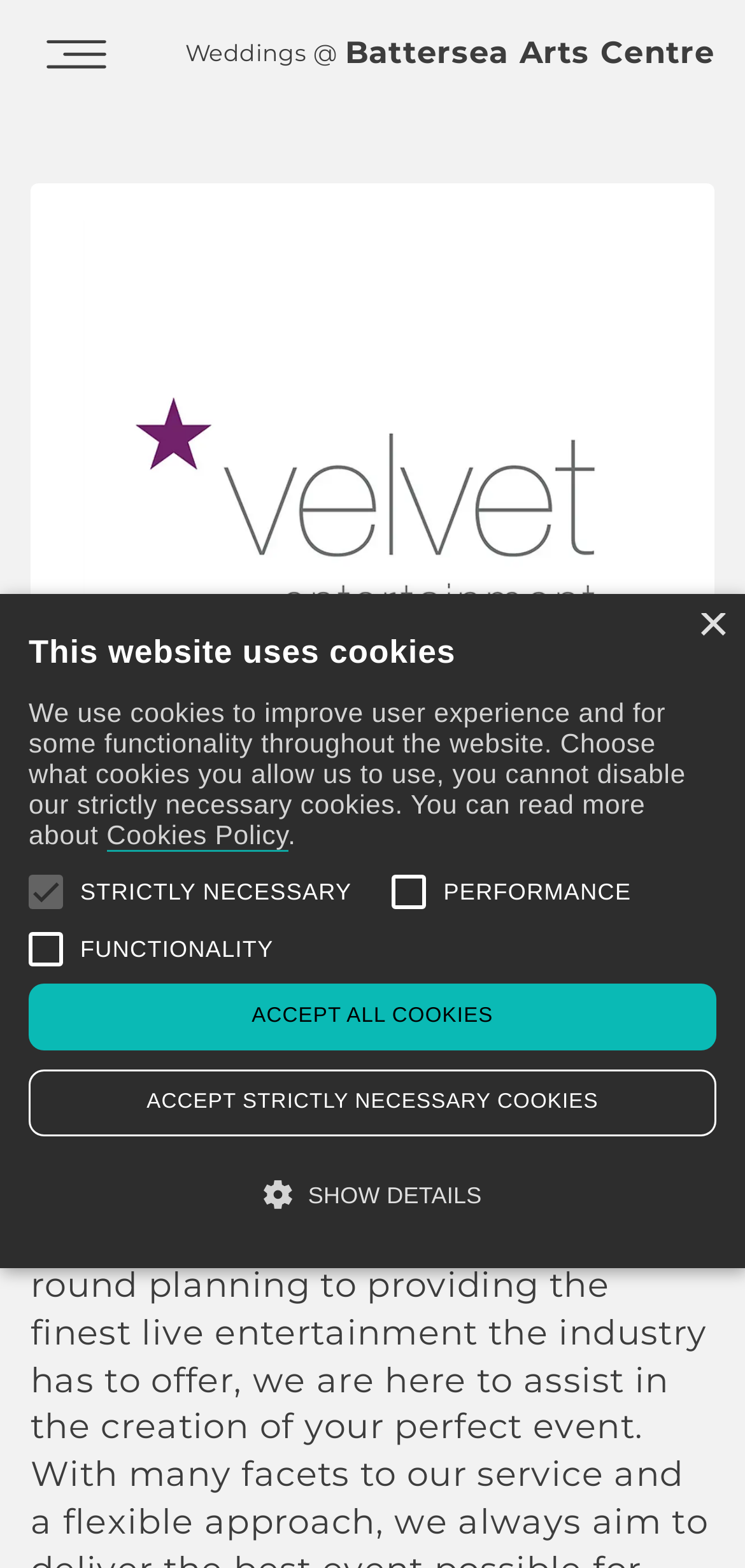Generate a detailed explanation of the webpage's features and information.

The webpage is about Velvet Entertainment, an event supplier based at Battersea Art Centre. At the top left corner, there is a button to open a mobile menu, accompanied by a small image. Next to it, there are two lines of text, "Weddings @" and "Battersea Arts Centre", indicating the company's focus on wedding events at this specific location.

Below these elements, there is a large image of the Velvet Entertainment logo, taking up most of the width of the page. Above the logo, there is a heading "VELVET ENTERTAINMENT" in a prominent font. Underneath the logo, there are two lines of text, "Established in 2005," and "Velvet Entertainment", highlighting the company's history and name.

On the bottom half of the page, there is a prominent alert box with a "Close" button at the top right corner. Inside the box, there is a message about the website using cookies, with options to choose which types of cookies to allow. There are three buttons for "STRICTLY NECESSARY", "PERFORMANCE", and "FUNCTIONALITY" cookies, each with a corresponding checkbox. Below these options, there are buttons to "ACCEPT ALL COOKIES", "ACCEPT STRICTLY NECESSARY COOKIES", "SHOW DETAILS", "COOKIE DECLARATION", and "ABOUT COOKIES".

At the very bottom of the page, there are three buttons labeled "Strictly necessary", "Performance", and "Functionality", which seem to provide more information about each type of cookie. Next to these buttons, there is a grid cell with a label "Name __cf_bm", and a content info section with links to report and learn more about cookies.